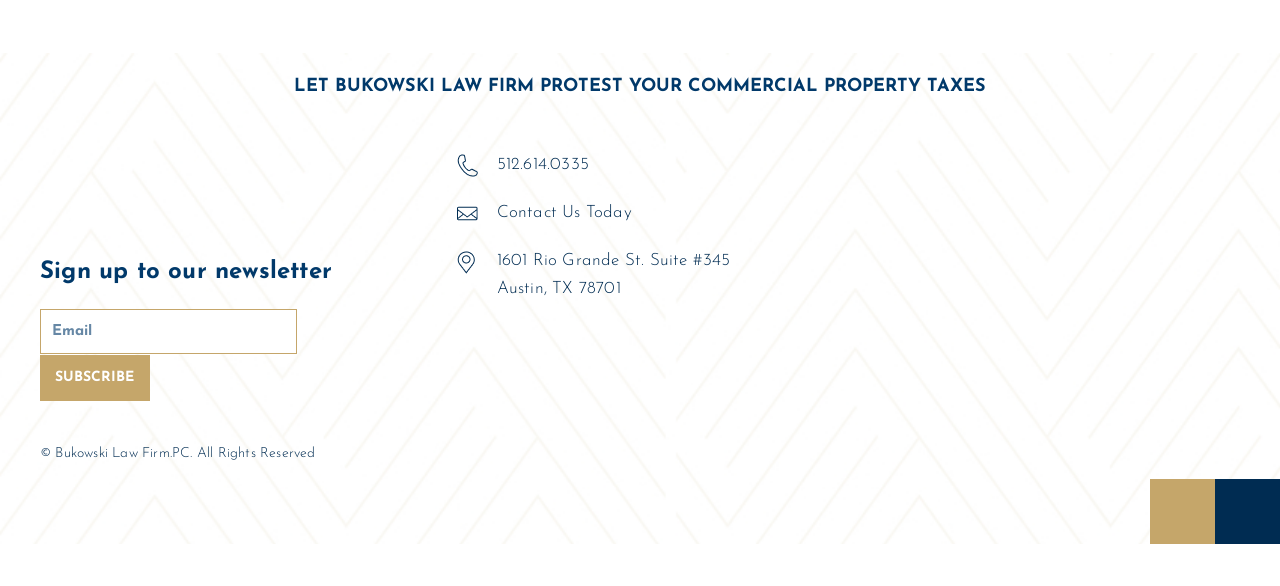What is the address of the law firm?
Answer the question with detailed information derived from the image.

I found the address in the footer section of the webpage, specifically in the 'Footer Widget 2' section, where it is listed as '1601 Rio Grande St. Suite #345' and 'Austin, TX 78701'.